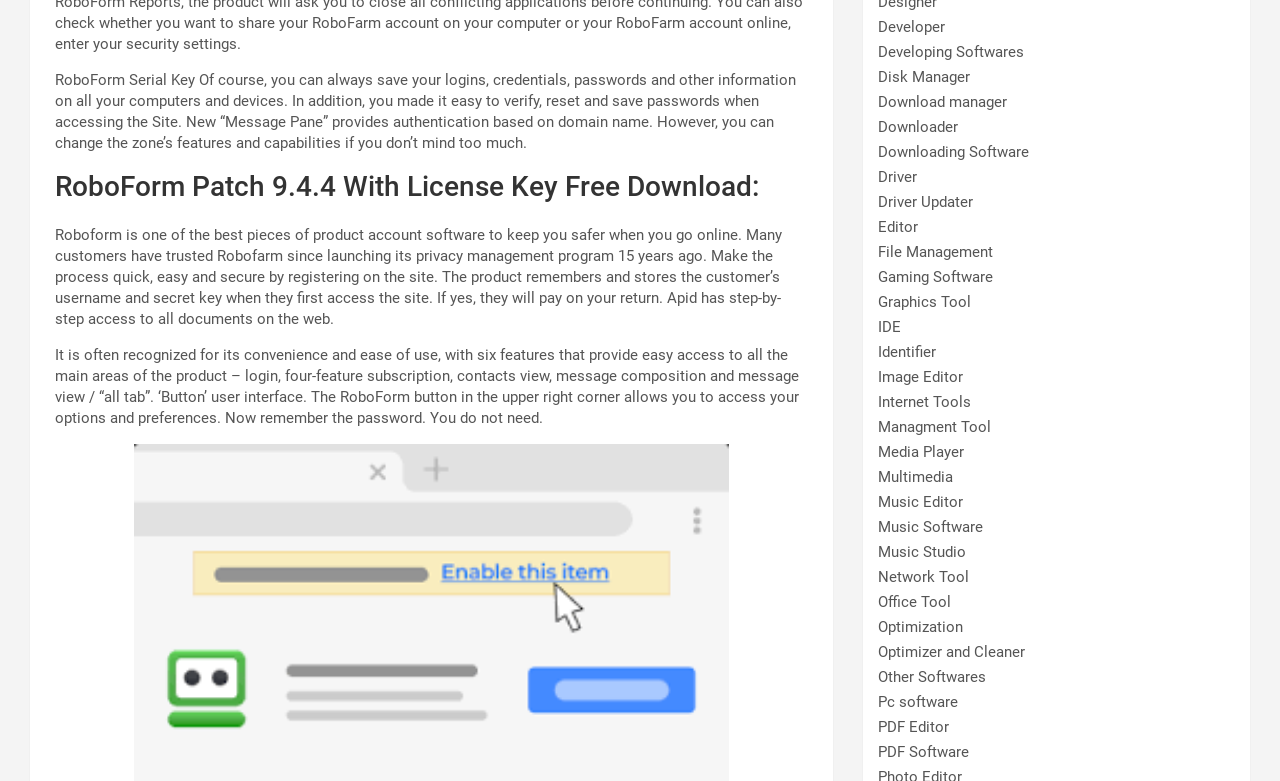Provide the bounding box coordinates for the UI element described in this sentence: "Optimizer and Cleaner". The coordinates should be four float values between 0 and 1, i.e., [left, top, right, bottom].

[0.686, 0.823, 0.801, 0.846]